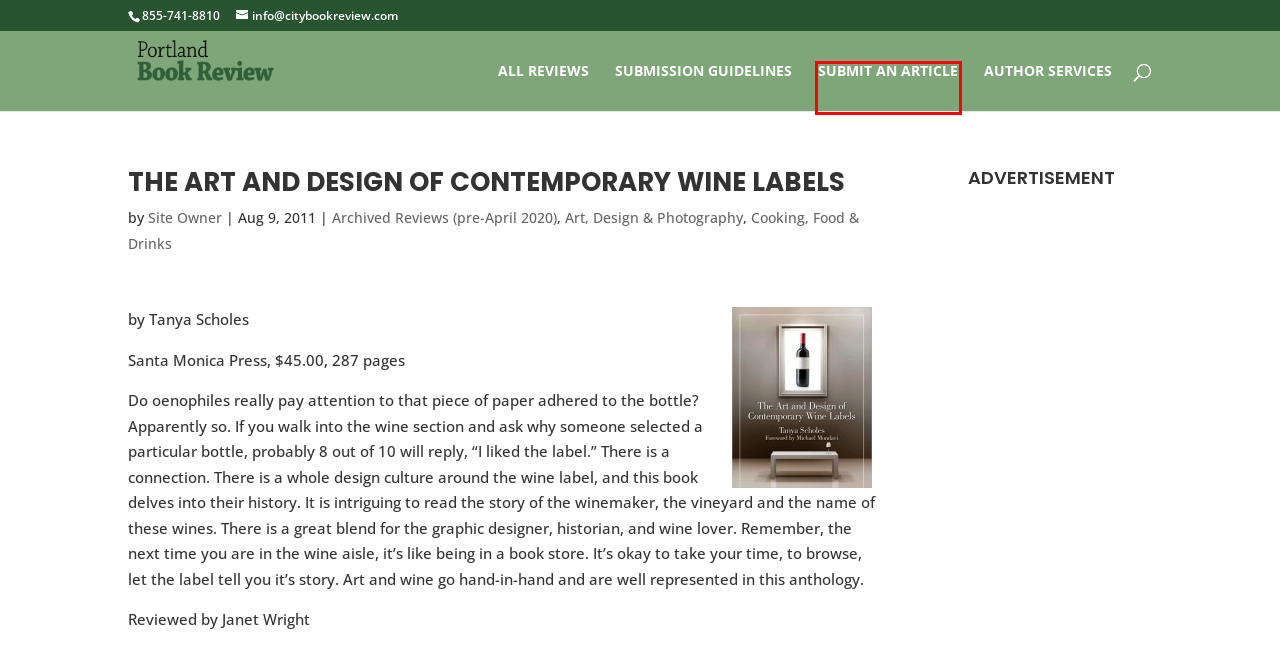Look at the screenshot of a webpage, where a red bounding box highlights an element. Select the best description that matches the new webpage after clicking the highlighted element. Here are the candidates:
A. All Reviews | Portland Book Review
B. Submit Article - City Book Review
C. Art, Design & Photography | Portland Book Review
D. Site Owner | Portland Book Review
E. Submitting Books for Review | Portland Book Review
F. Portland Book Review | Portland's Book Review Headquarters
G. Submission Guidelines - City Book Review
H. Author Marketing Services - City Book Review

B